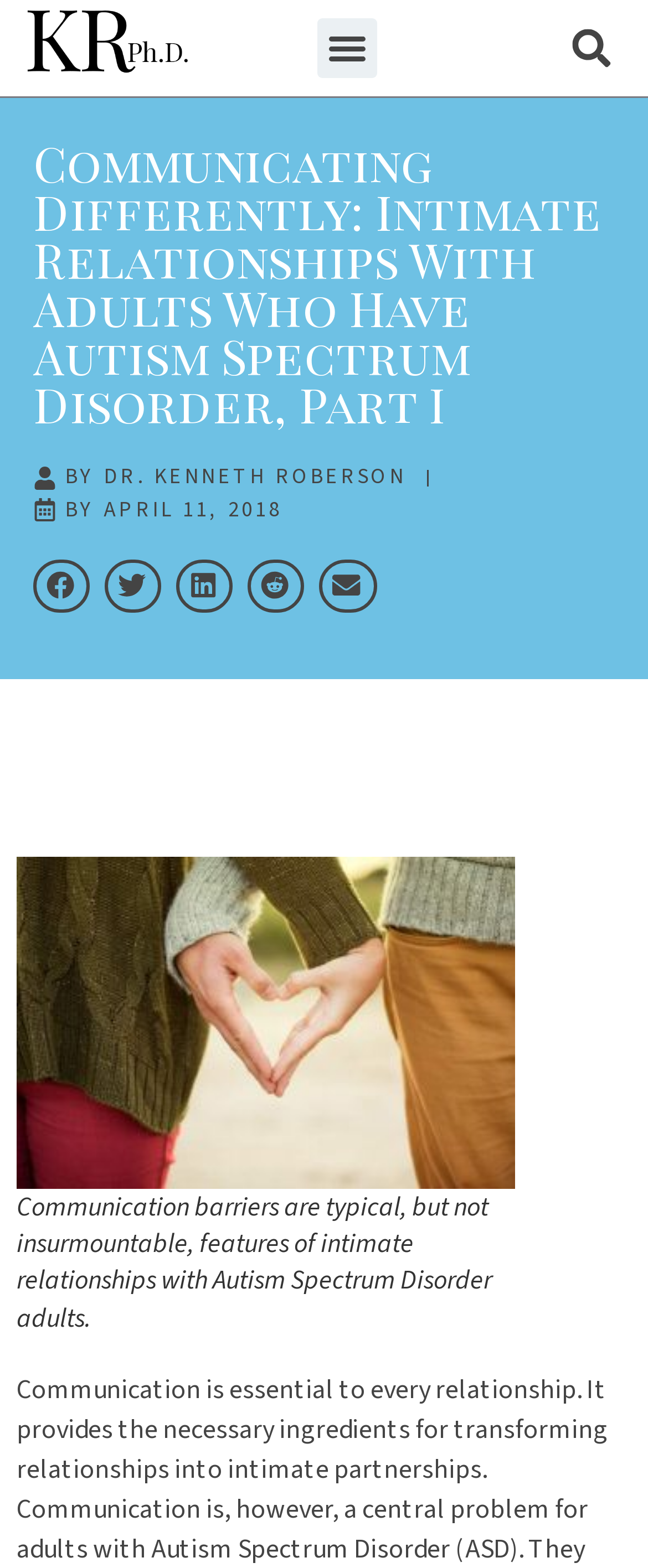Give the bounding box coordinates for this UI element: "aria-label="Share on facebook"". The coordinates should be four float numbers between 0 and 1, arranged as [left, top, right, bottom].

[0.051, 0.357, 0.139, 0.39]